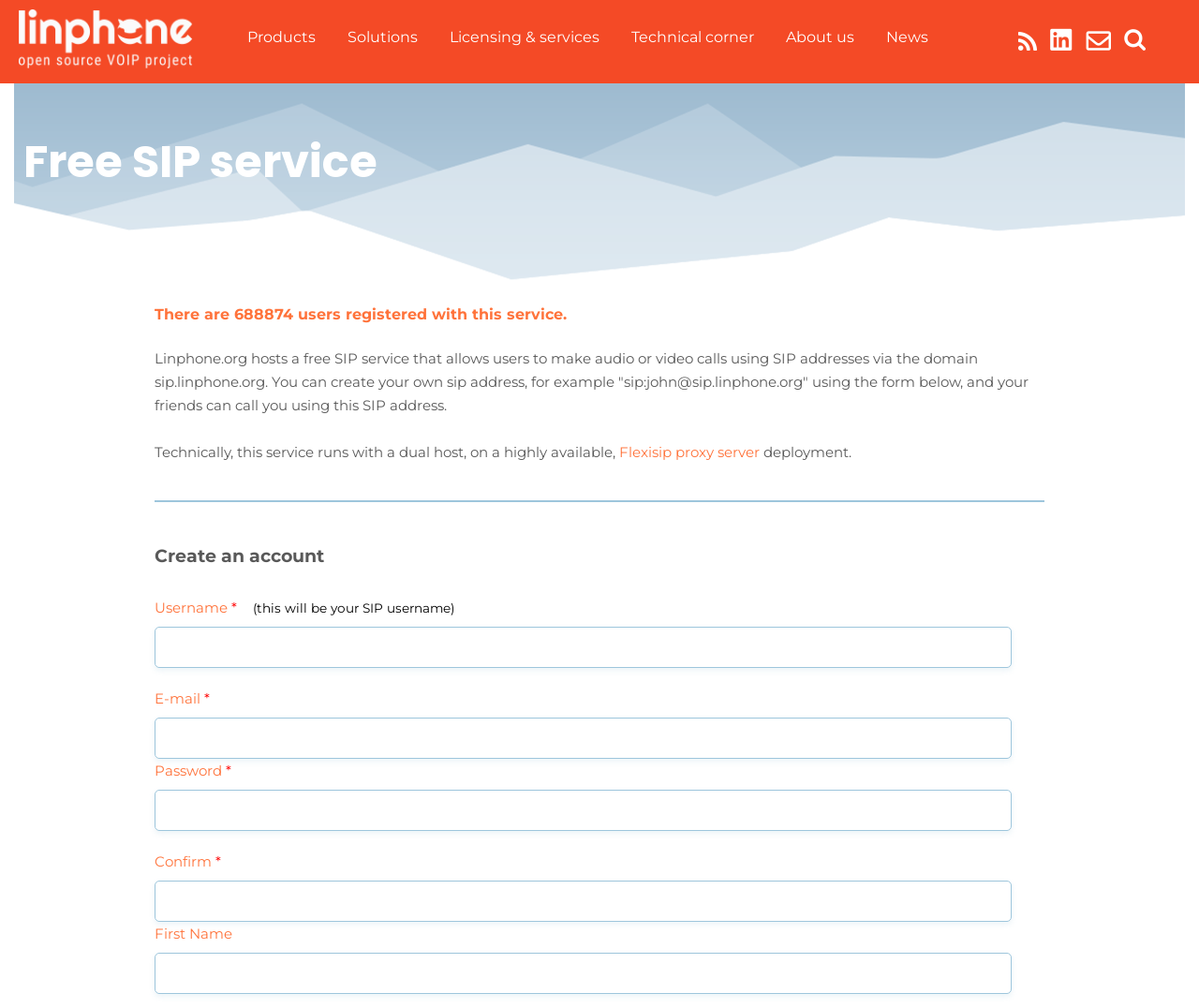Provide the bounding box coordinates of the area you need to click to execute the following instruction: "Click on the 'Flexisip proxy server' link".

[0.516, 0.44, 0.634, 0.457]